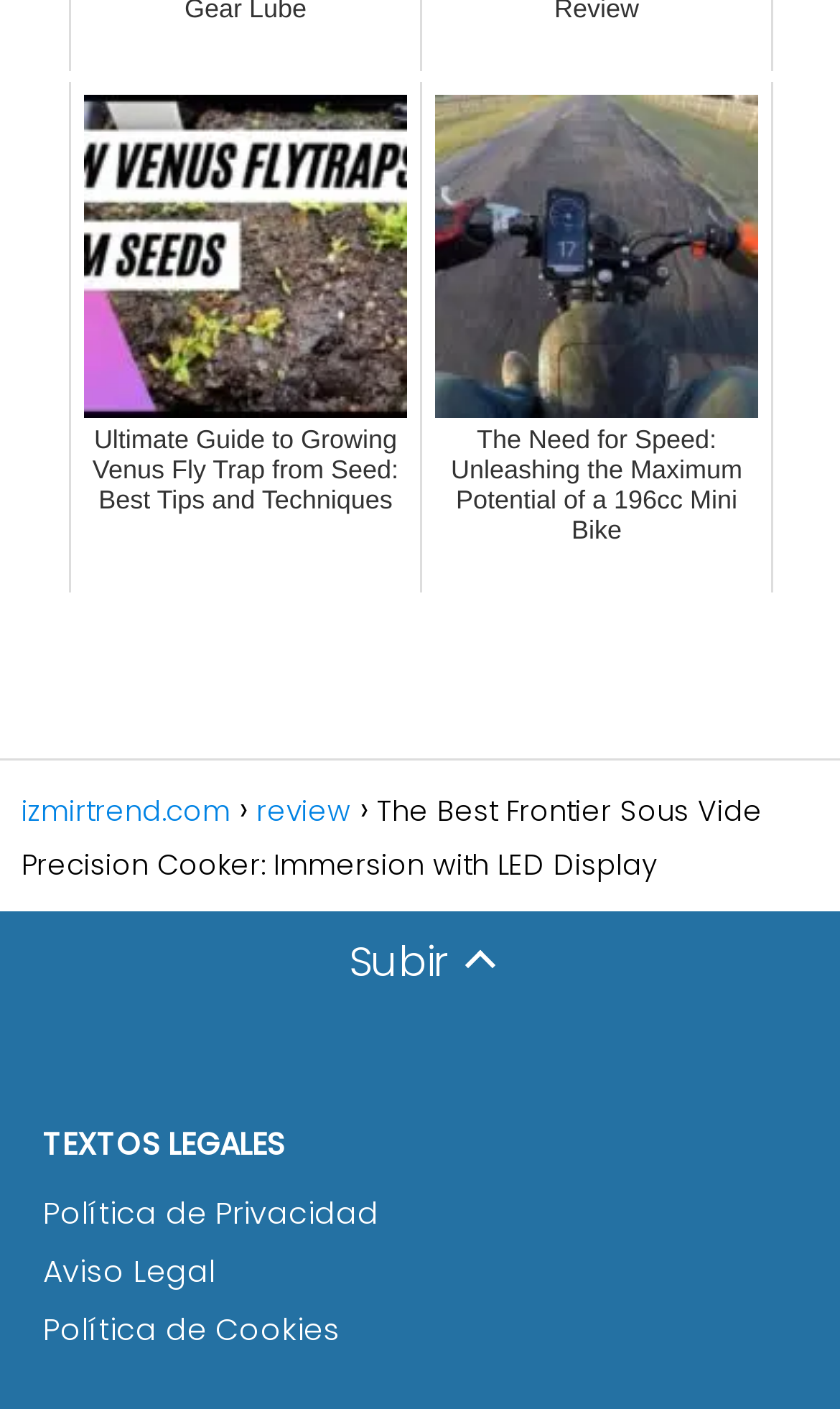Given the element description, predict the bounding box coordinates in the format (top-left x, top-left y, bottom-right x, bottom-right y). Make sure all values are between 0 and 1. Here is the element description: Aviso Legal

[0.051, 0.886, 0.256, 0.917]